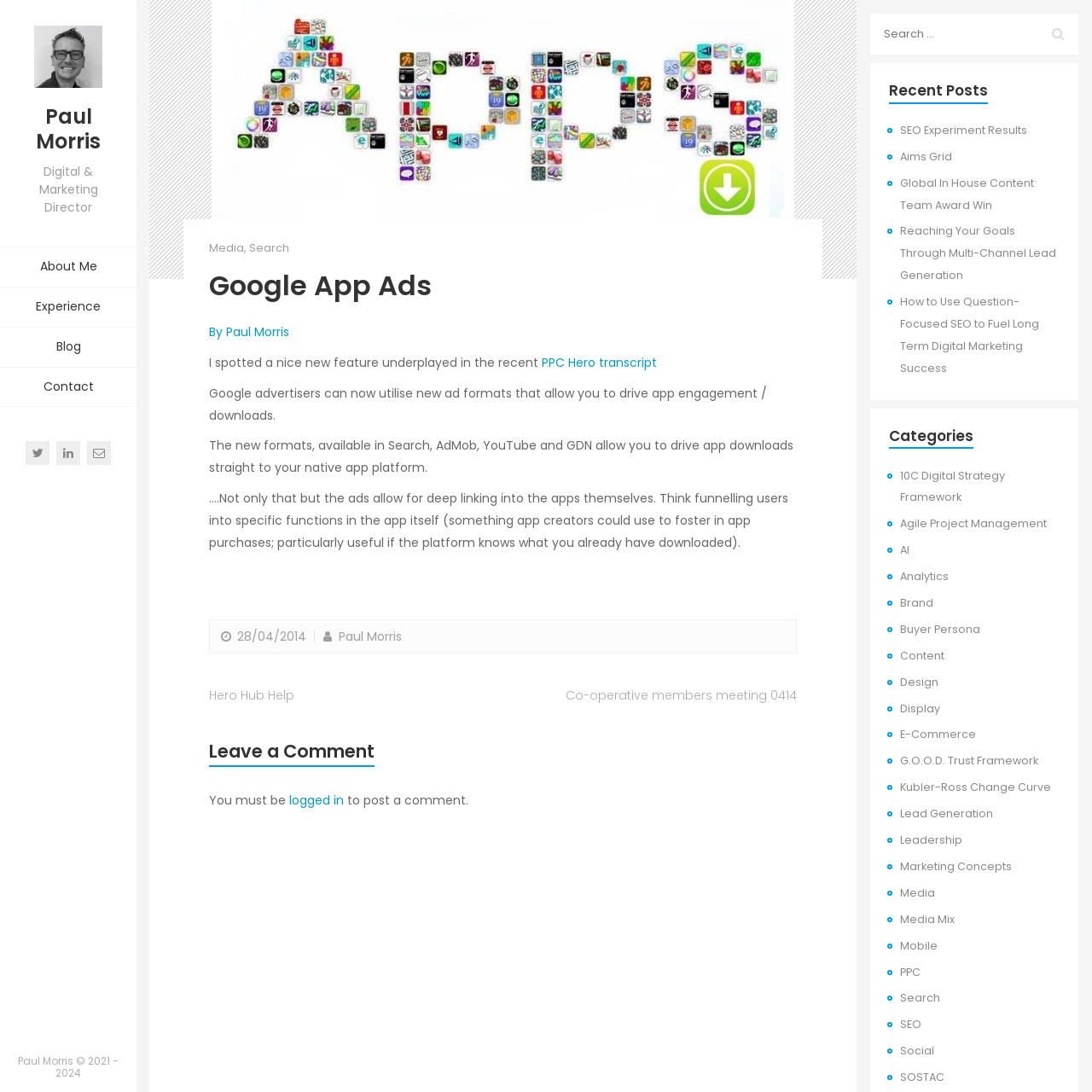Please provide a comprehensive response to the question below by analyzing the image: 
How many links are there in the 'Categories' section?

The answer can be found by counting the number of link elements located under the heading element with the text 'Categories'.